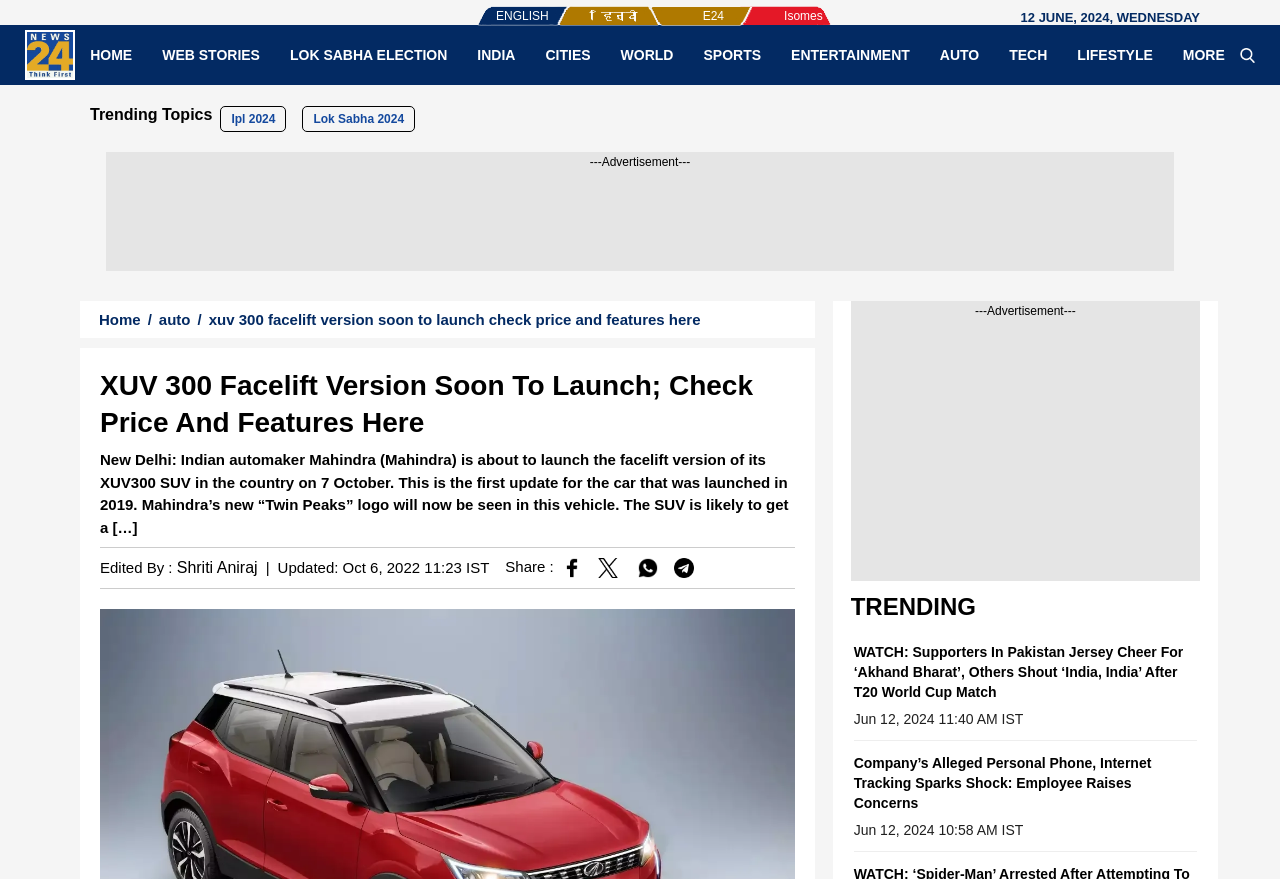Can you locate the main headline on this webpage and provide its text content?

XUV 300 Facelift Version Soon To Launch; Check Price And Features Here